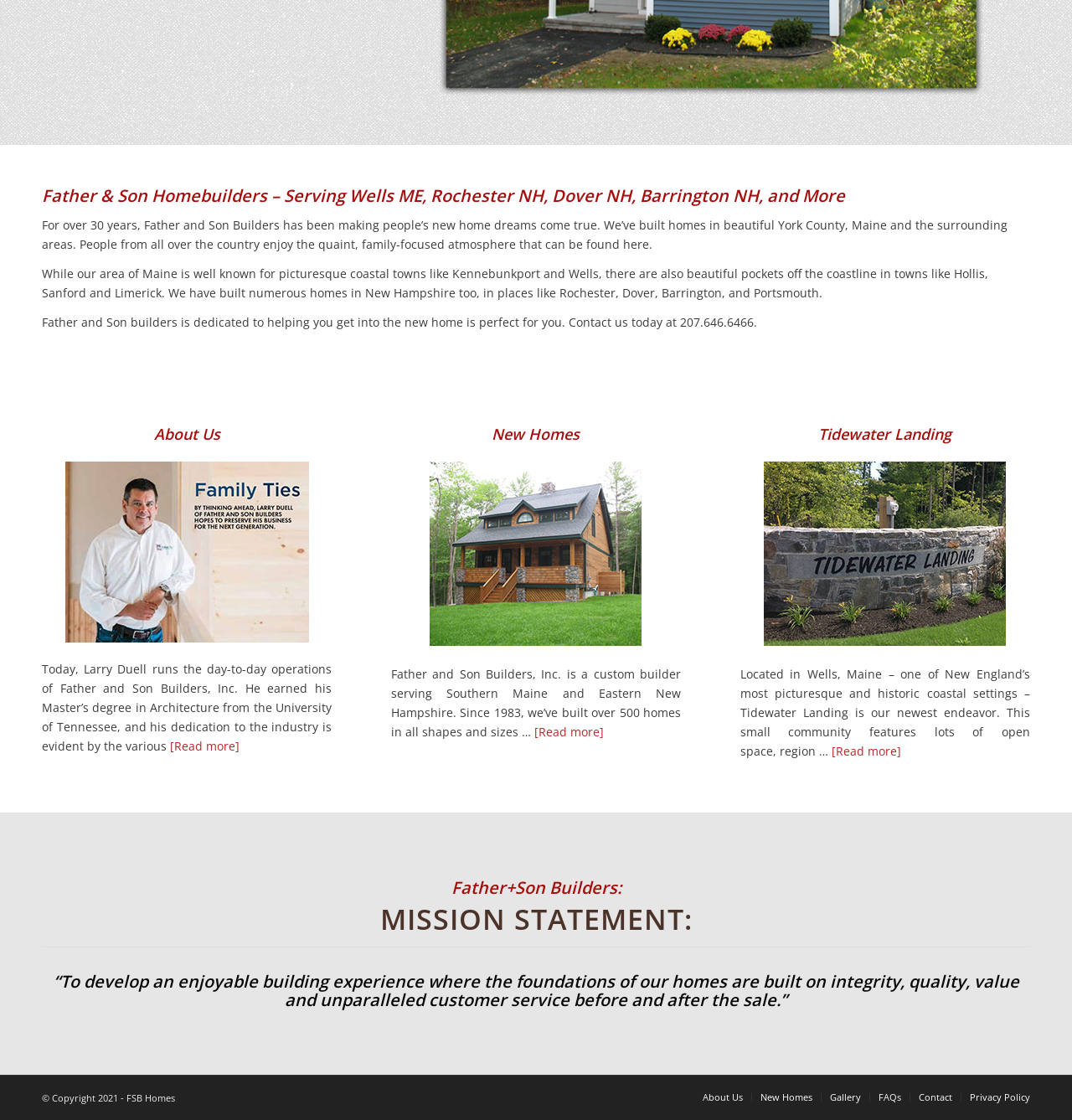Using the element description: "Gallery", determine the bounding box coordinates. The coordinates should be in the format [left, top, right, bottom], with values between 0 and 1.

[0.774, 0.974, 0.803, 0.985]